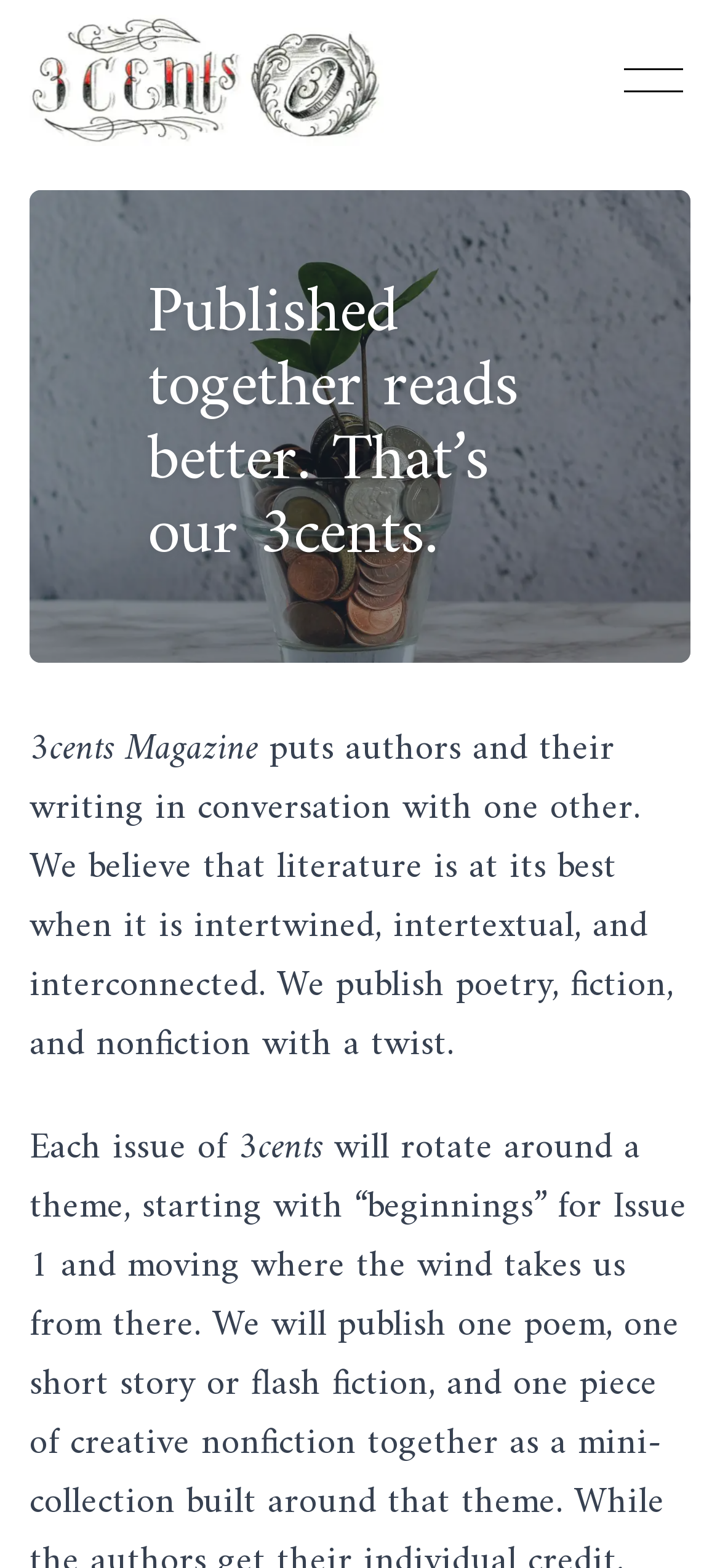Respond concisely with one word or phrase to the following query:
What is the name of this magazine?

3cents Magazine